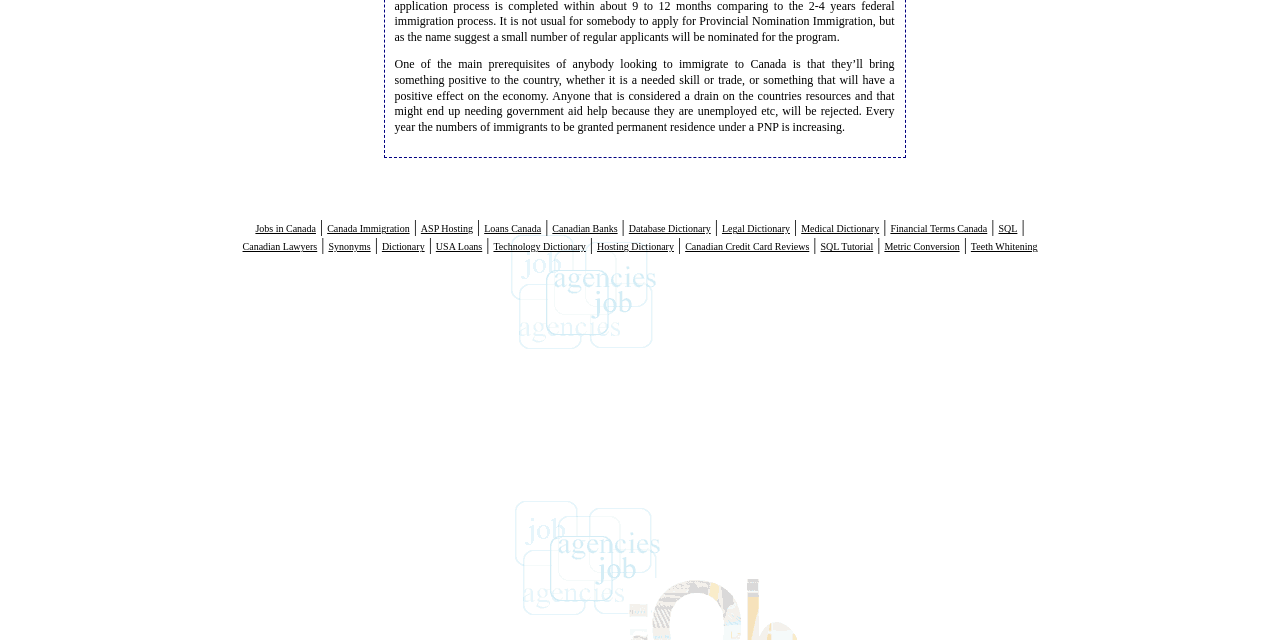Determine the bounding box for the UI element that matches this description: "Dictionary".

[0.298, 0.377, 0.332, 0.394]